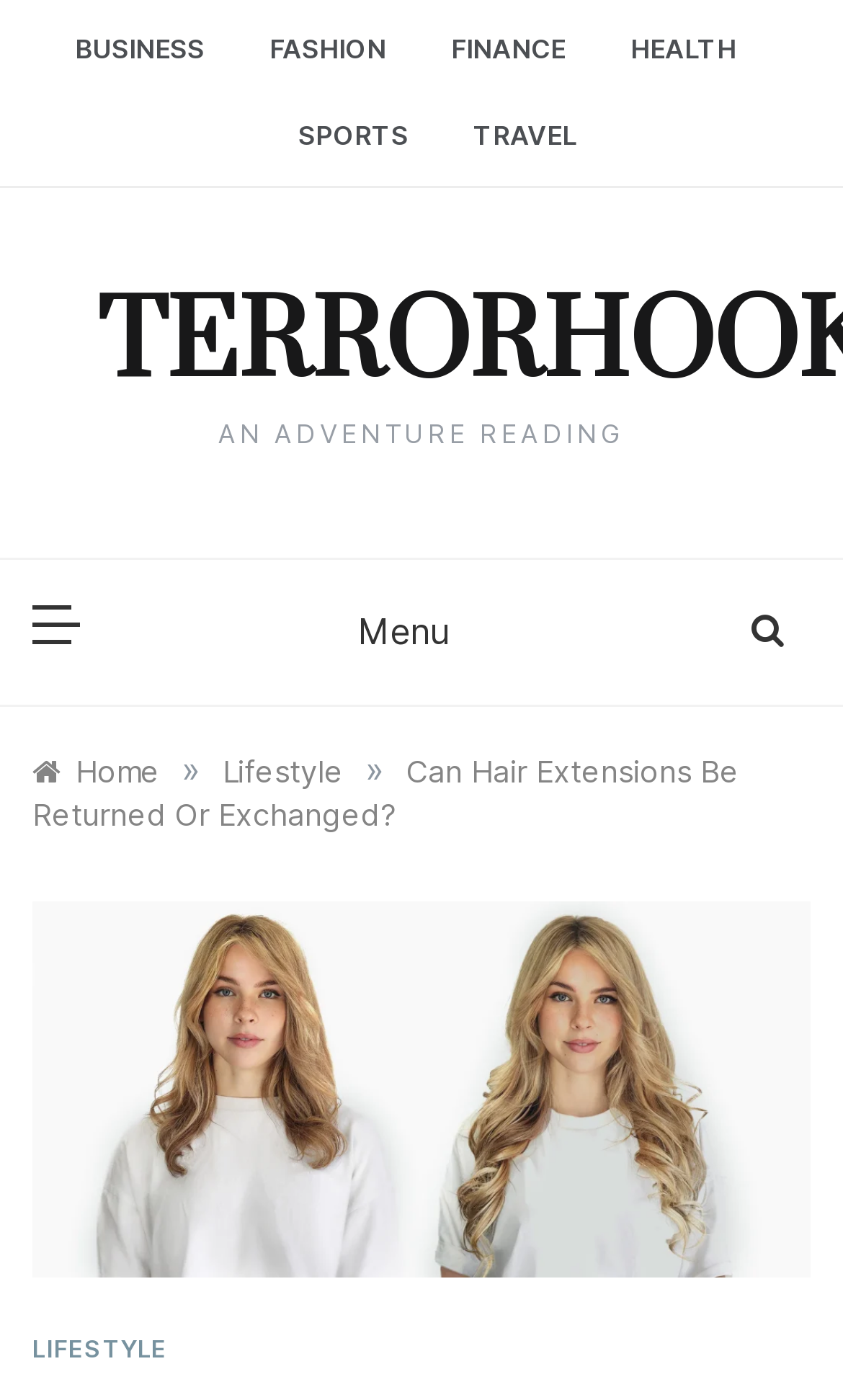Given the description: "parent_node: Menu", determine the bounding box coordinates of the UI element. The coordinates should be formatted as four float numbers between 0 and 1, [left, top, right, bottom].

[0.038, 0.4, 0.095, 0.493]